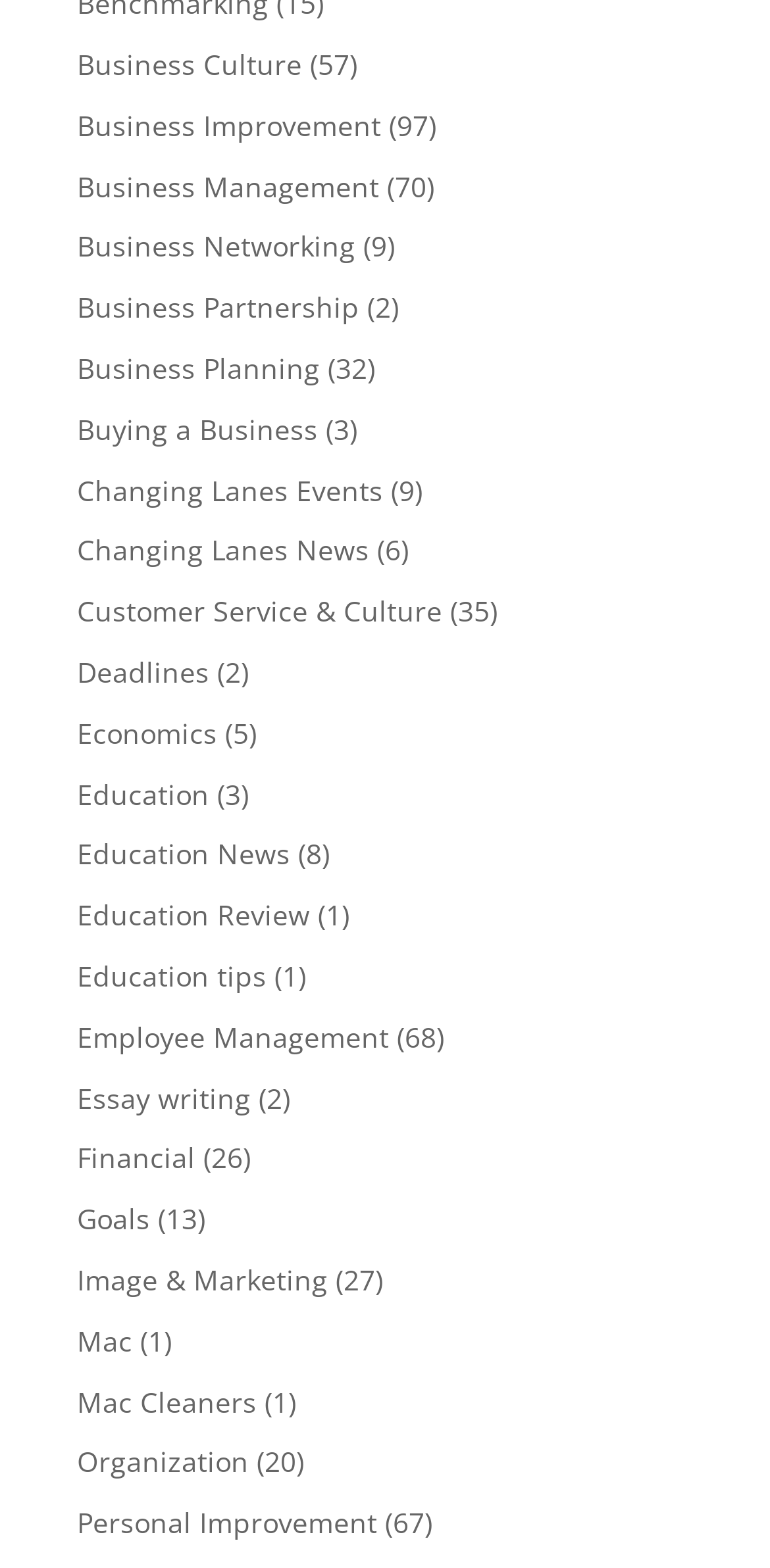What is the last business topic listed?
Give a one-word or short-phrase answer derived from the screenshot.

Personal Improvement